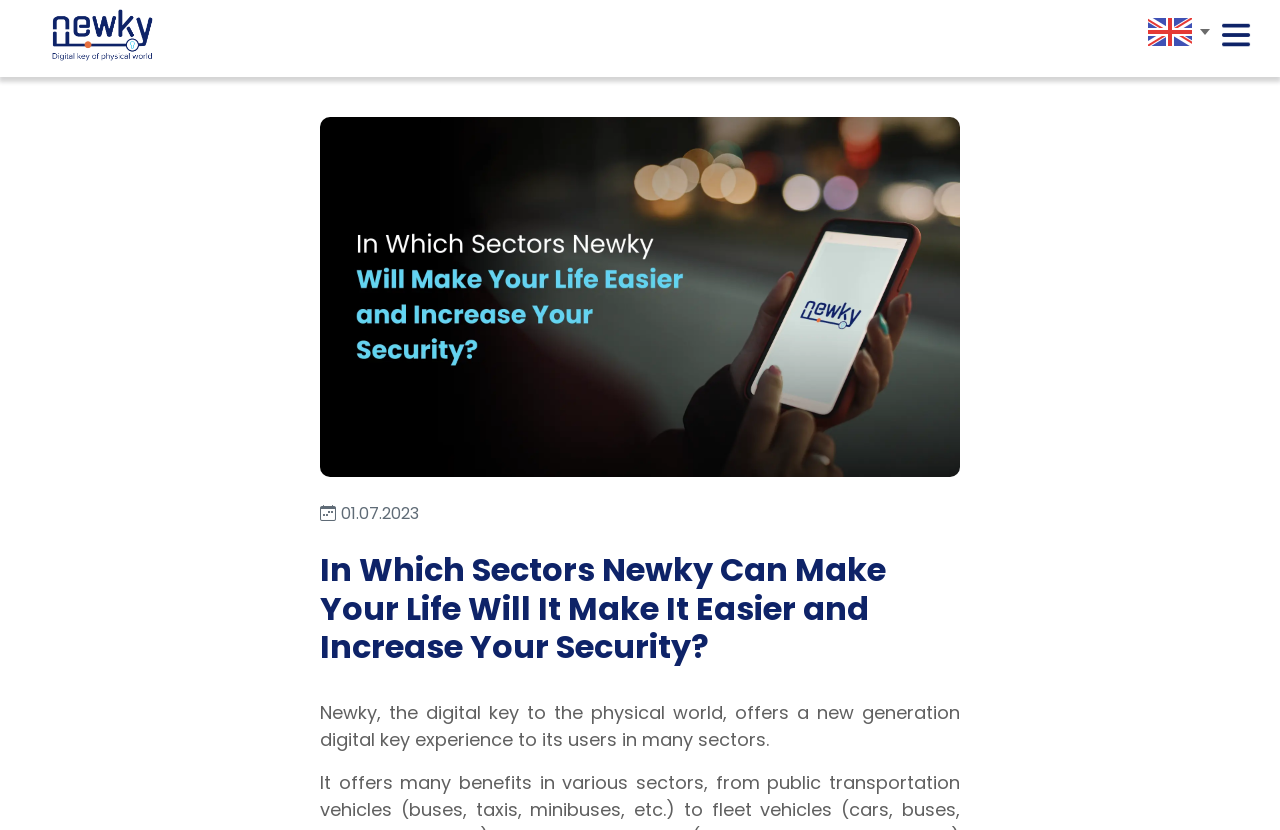Observe the image and answer the following question in detail: What is the date mentioned on the webpage?

The date mentioned on the webpage is located below the sector image, and it is a static text with a bounding box coordinate of [0.266, 0.605, 0.327, 0.633].